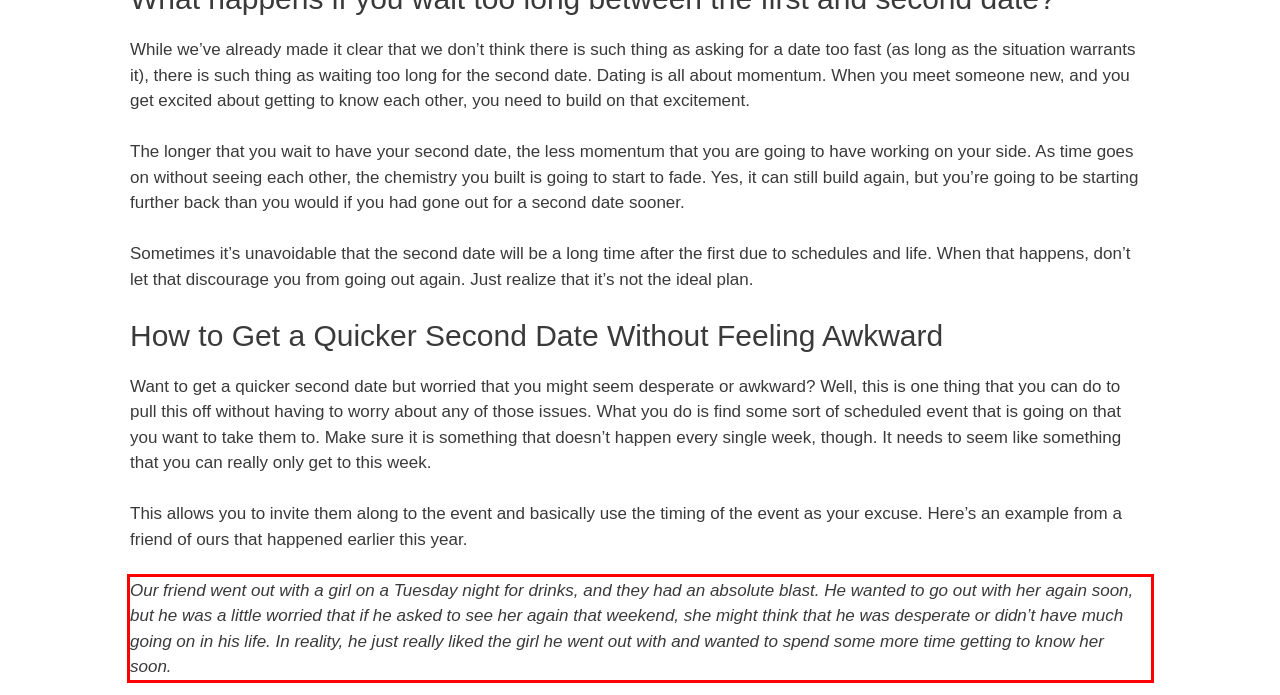Within the screenshot of the webpage, locate the red bounding box and use OCR to identify and provide the text content inside it.

Our friend went out with a girl on a Tuesday night for drinks, and they had an absolute blast. He wanted to go out with her again soon, but he was a little worried that if he asked to see her again that weekend, she might think that he was desperate or didn’t have much going on in his life. In reality, he just really liked the girl he went out with and wanted to spend some more time getting to know her soon.